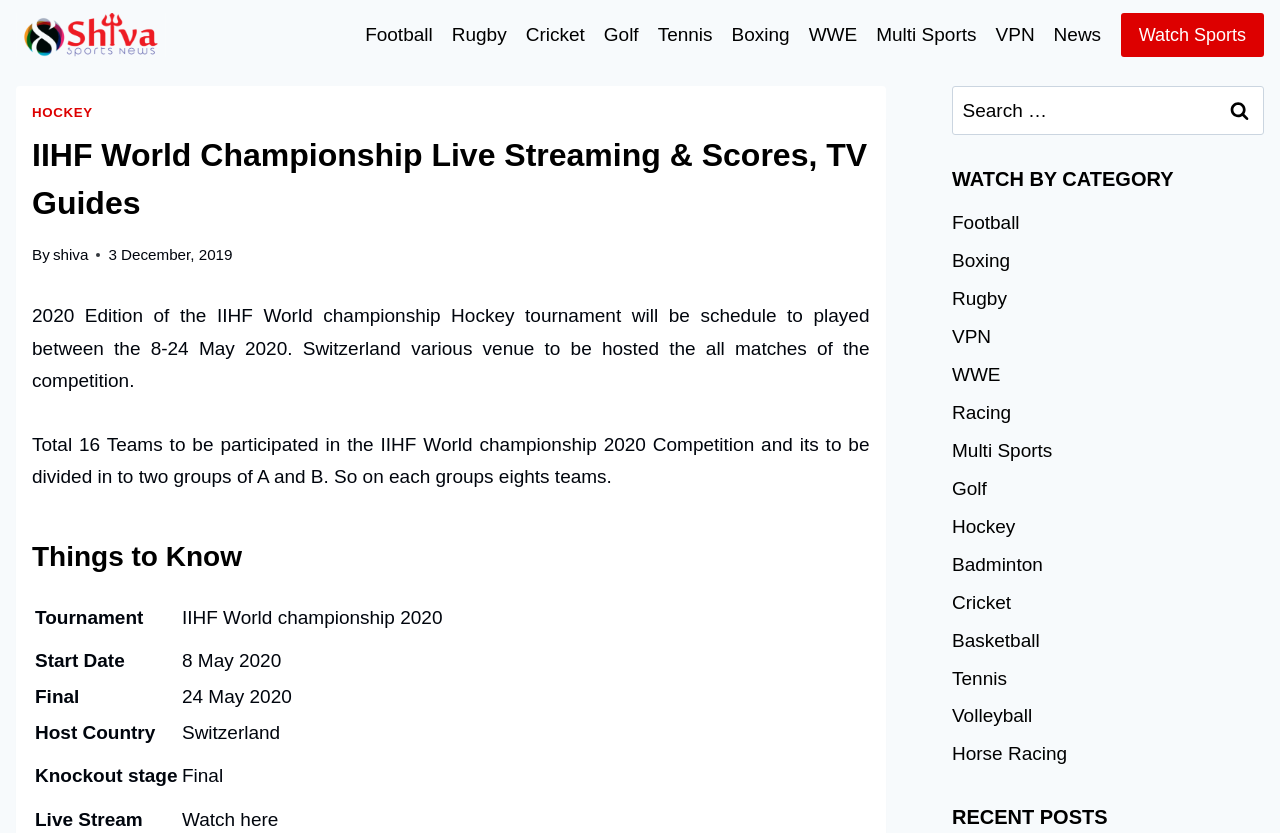Provide a one-word or short-phrase answer to the question:
How many teams will participate in the IIHF World Championship 2020?

16